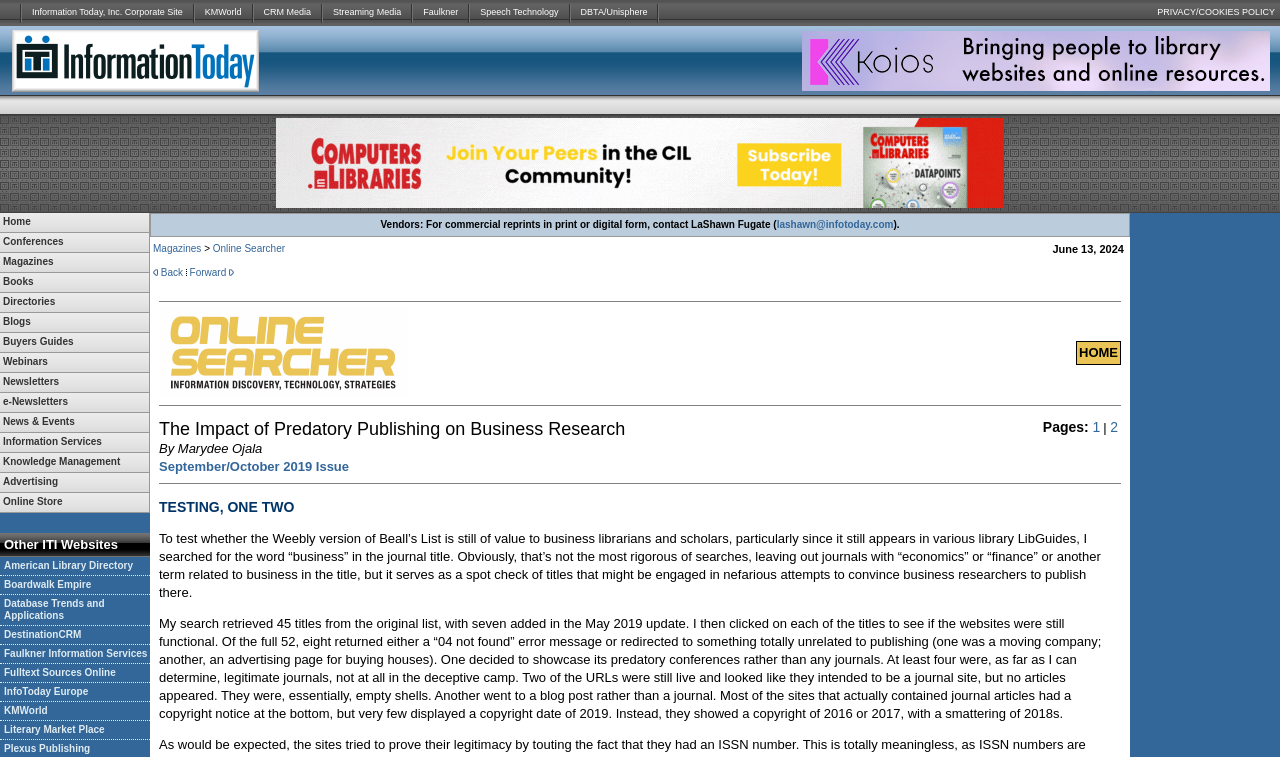Provide a brief response to the question using a single word or phrase: 
What is the name of the corporate site?

Information Today, Inc.